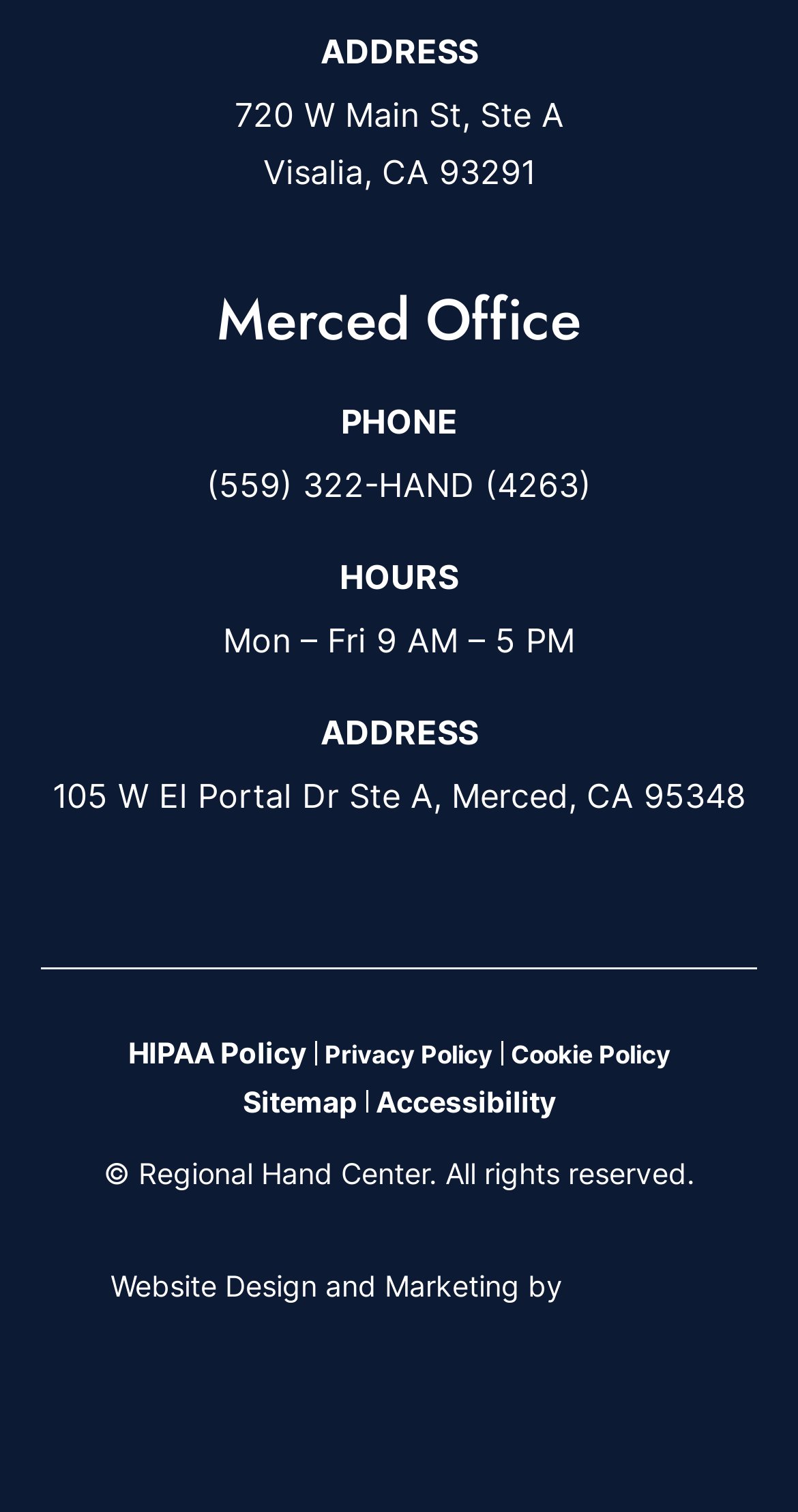Provide a one-word or short-phrase answer to the question:
What is the copyright information?

© Regional Hand Center. All rights reserved.